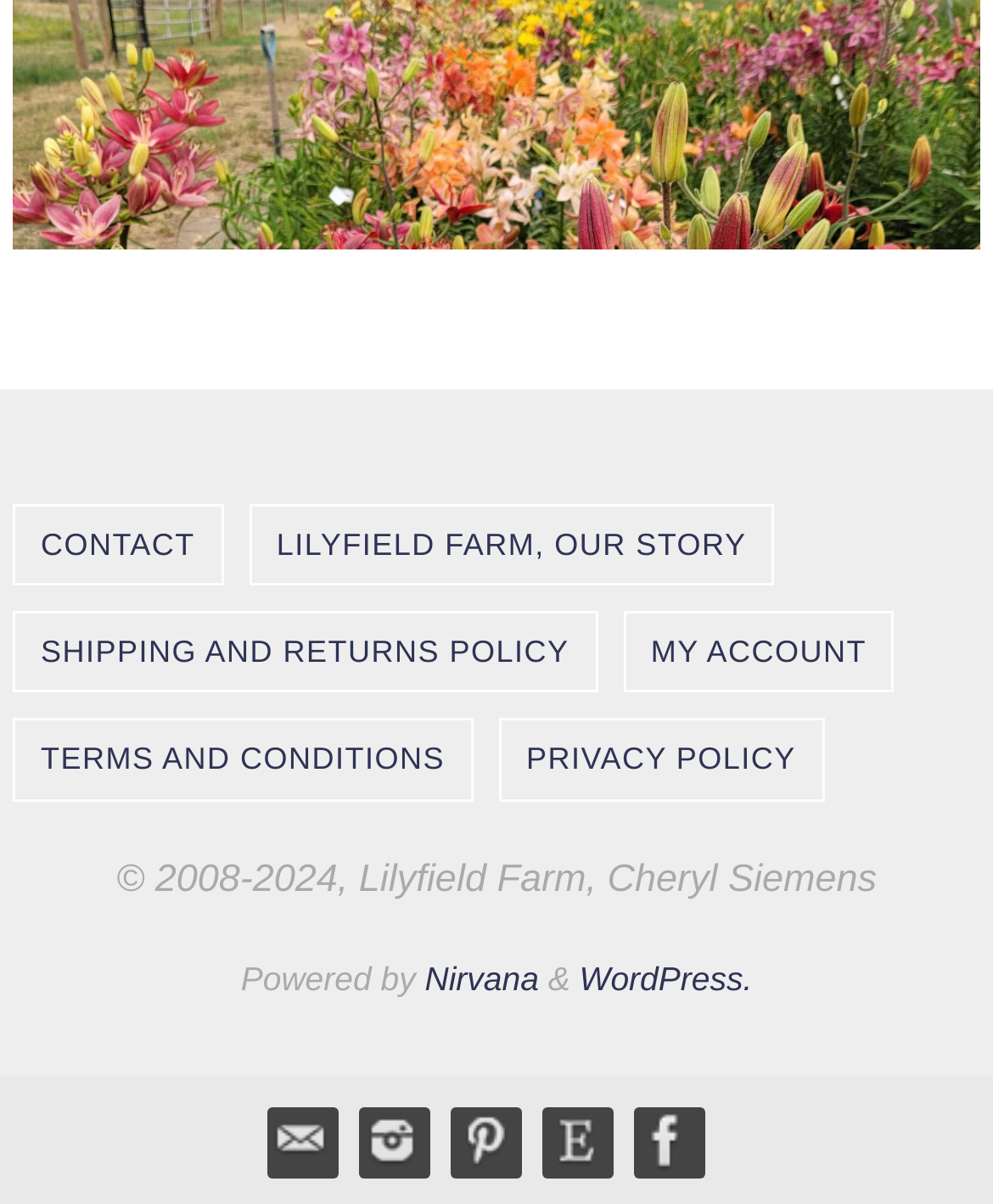Locate the bounding box coordinates of the element I should click to achieve the following instruction: "Navigate to previous post".

None